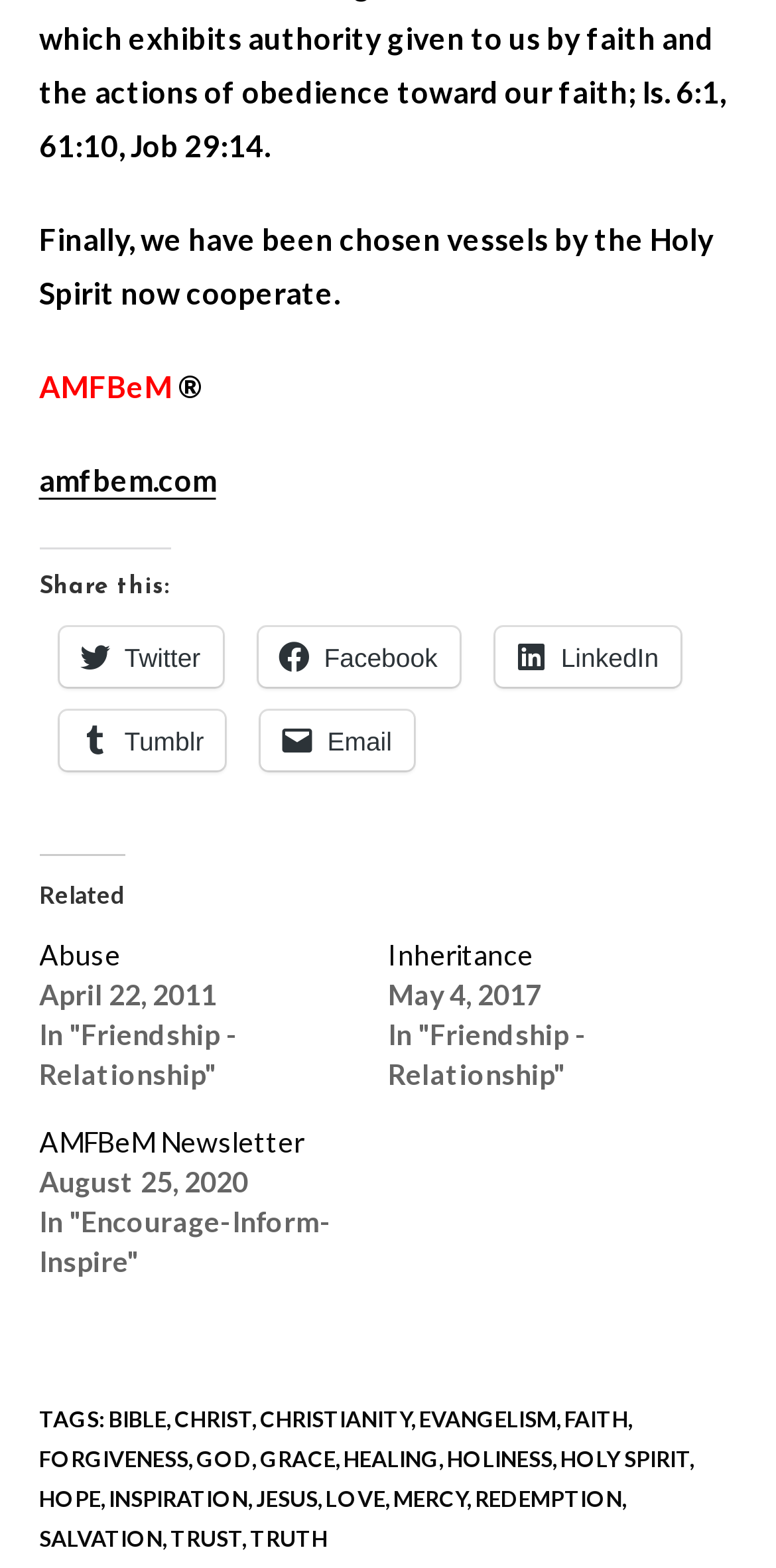Answer the question briefly using a single word or phrase: 
What is the latest article's date?

August 25, 2020